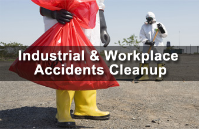What is the worker in the background equipped for?
Provide a concise answer using a single word or phrase based on the image.

Handling biohazards